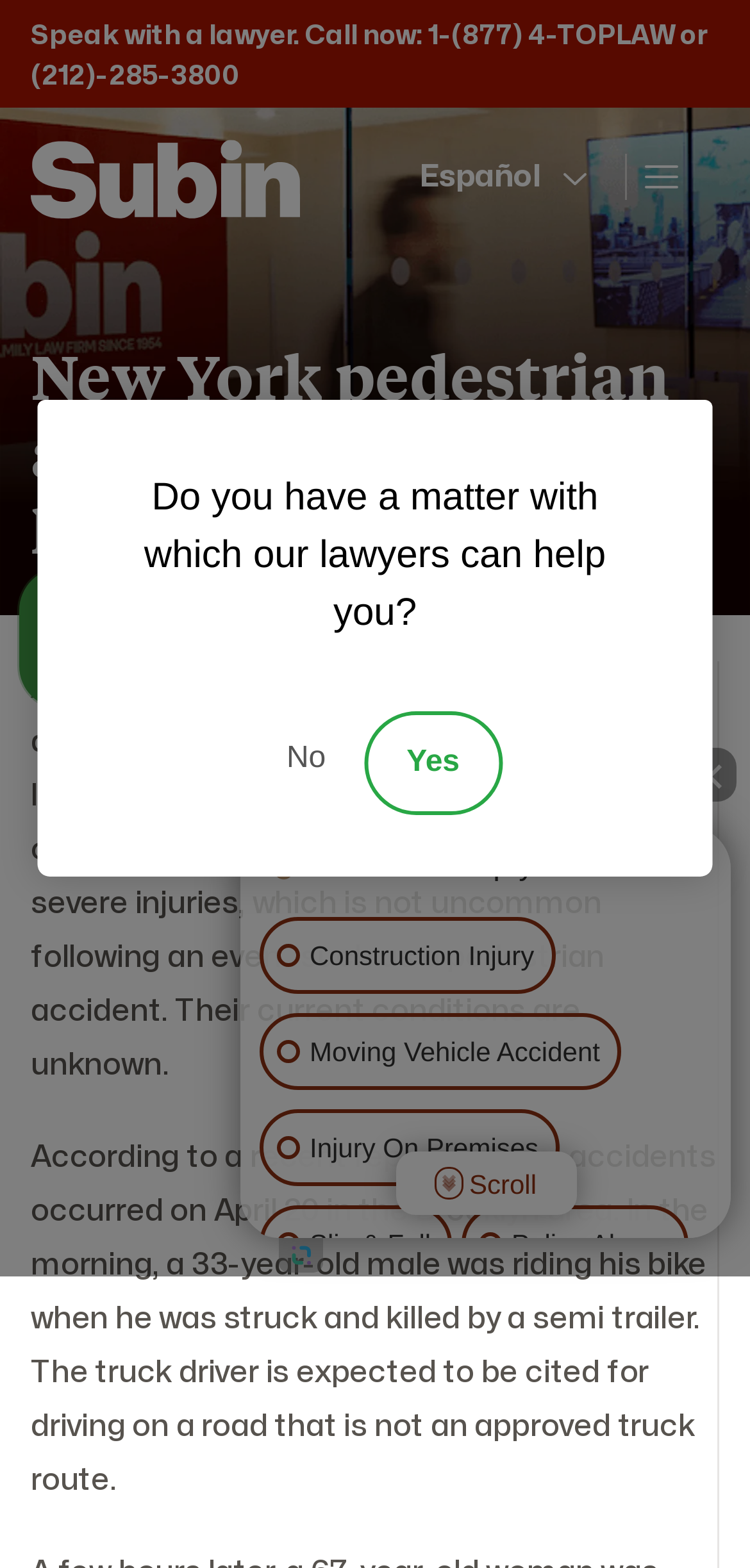Consider the image and give a detailed and elaborate answer to the question: 
What is the purpose of the 'Speak with a lawyer' link?

The link 'Speak with a lawyer. Call now: 1-(877) 4-TOPLAW or (212)-285-3800' is likely intended to allow users to contact a lawyer for consultation or assistance related to the topic of the webpage, which is pedestrian accidents.